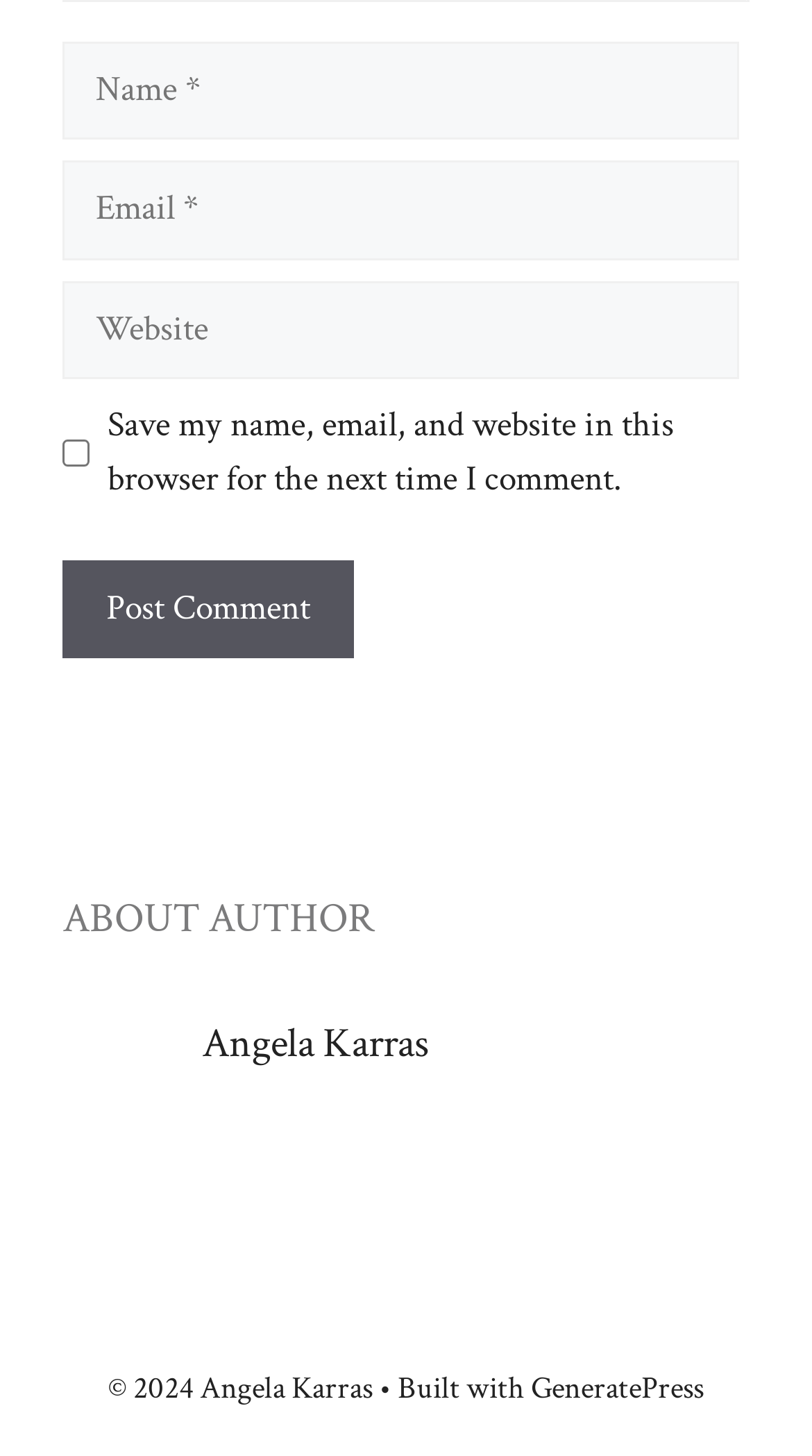Predict the bounding box of the UI element based on the description: "GeneratePress". The coordinates should be four float numbers between 0 and 1, formatted as [left, top, right, bottom].

[0.654, 0.94, 0.867, 0.967]